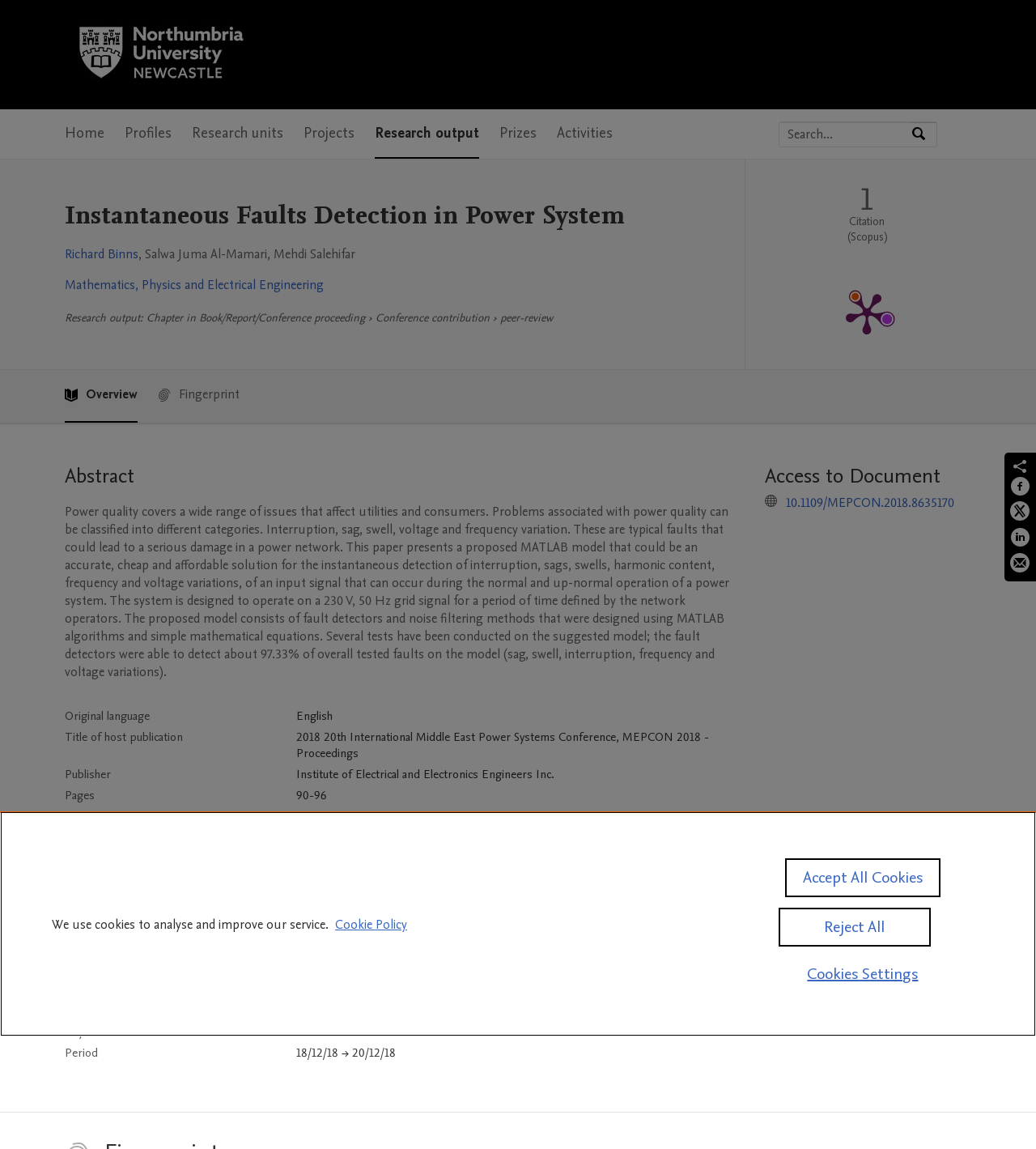Give a short answer to this question using one word or a phrase:
What is the publication status of the research output?

Published - 7 Feb 2019